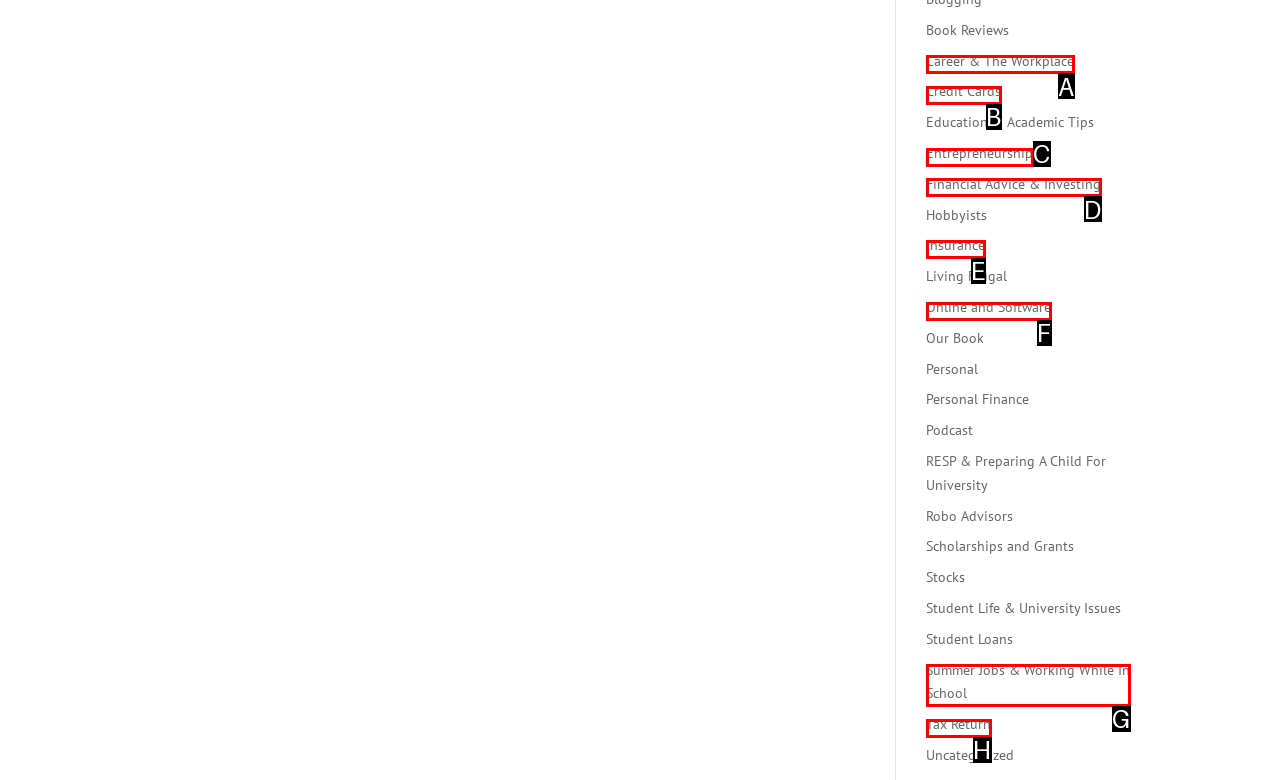Match the following description to a UI element: Financial Advice & Investing
Provide the letter of the matching option directly.

D